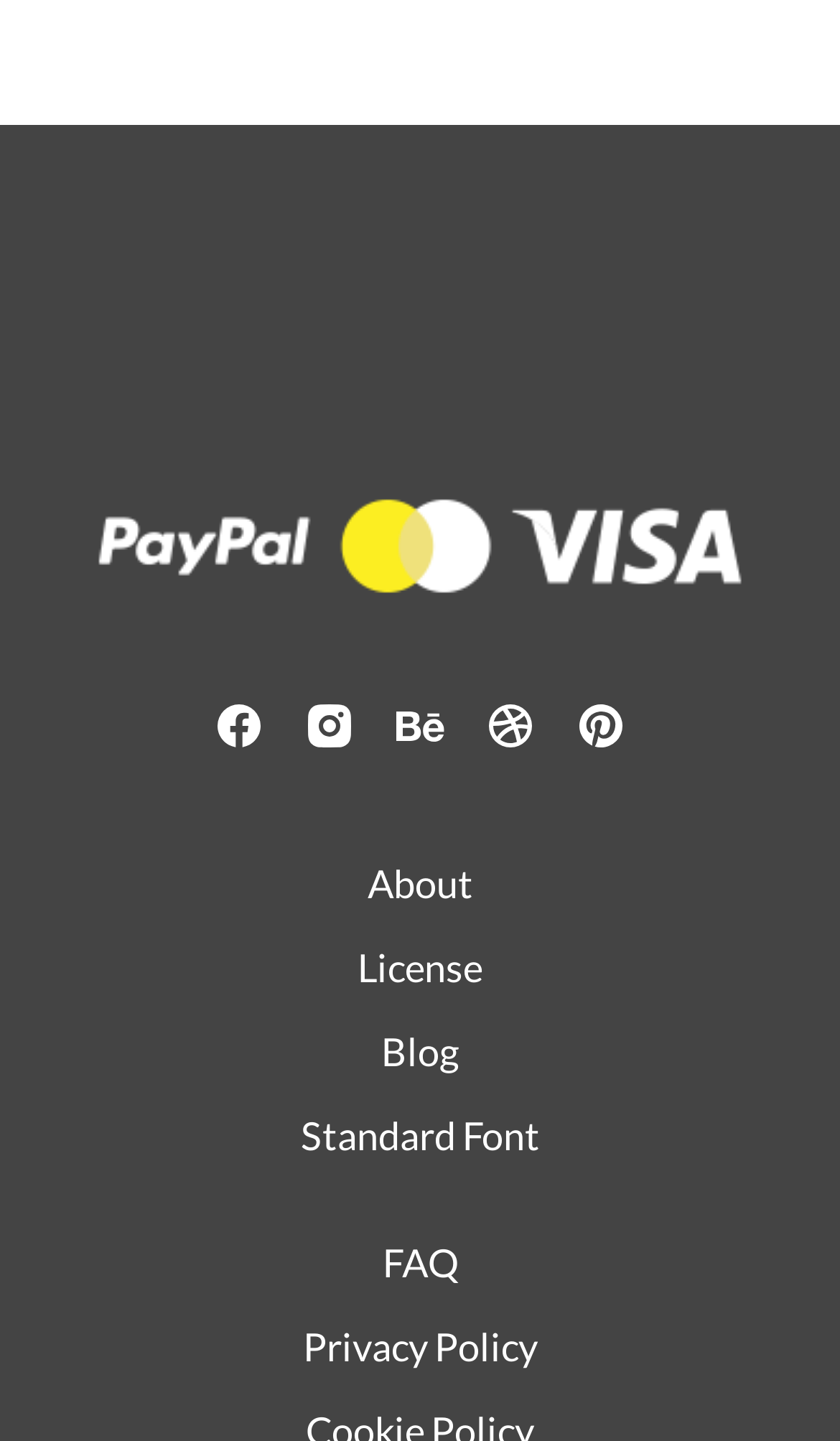What is the first link in the bottom section?
Offer a detailed and full explanation in response to the question.

The first link in the bottom section of the webpage is 'About', which is located at the top left corner of the bottom section.